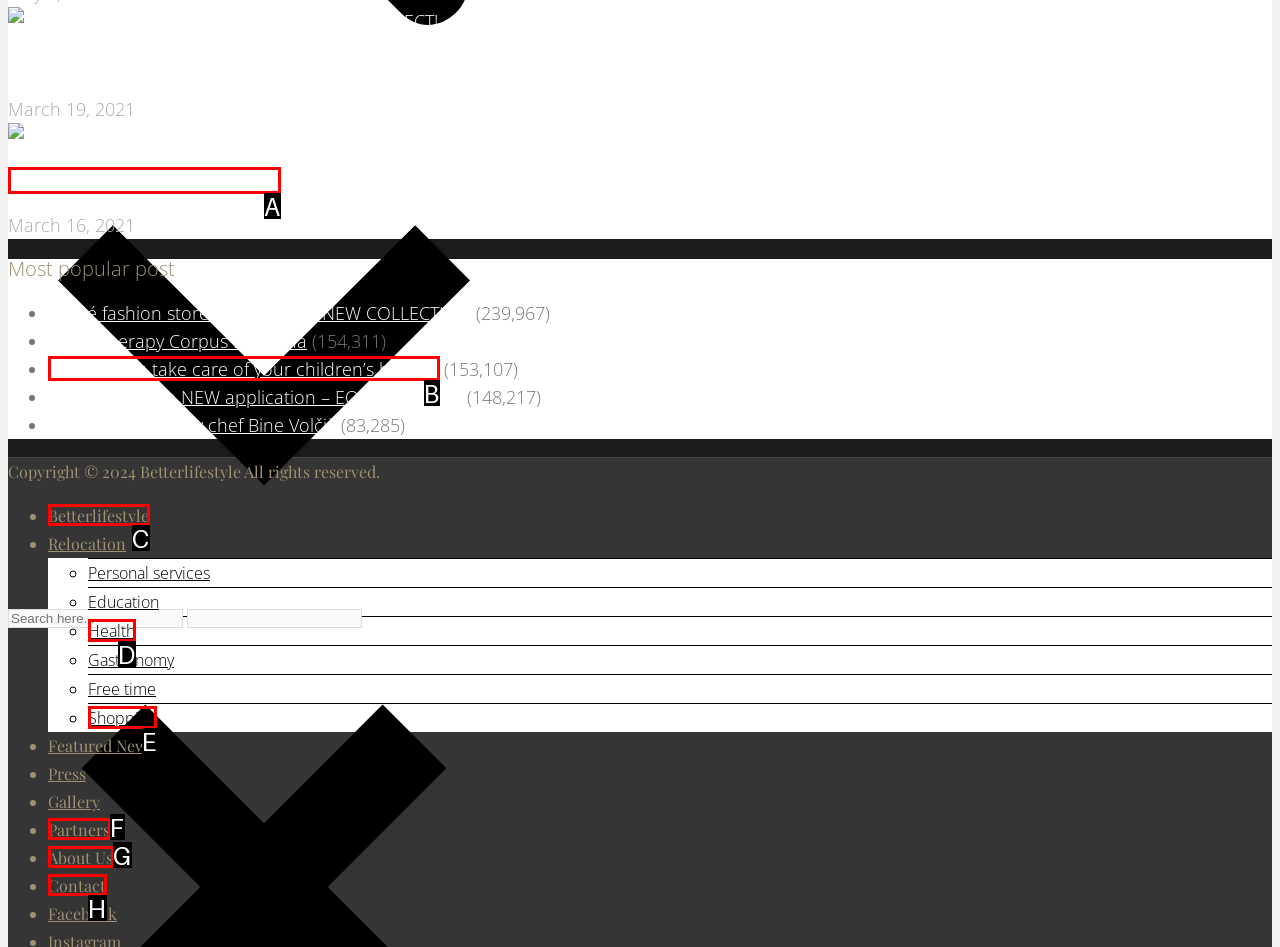From the choices given, find the HTML element that matches this description: Contact. Answer with the letter of the selected option directly.

H